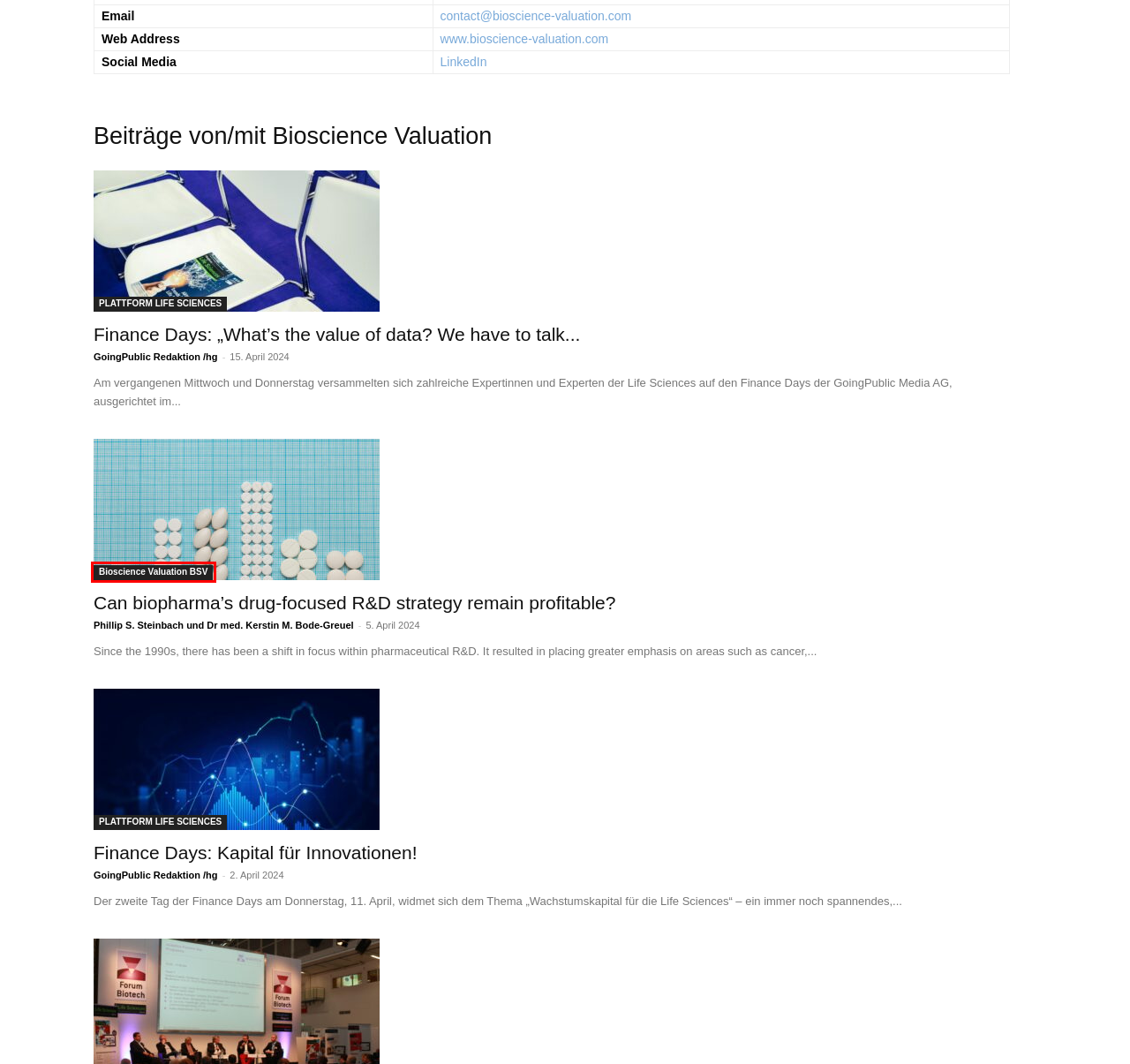View the screenshot of the webpage containing a red bounding box around a UI element. Select the most fitting webpage description for the new page shown after the element in the red bounding box is clicked. Here are the candidates:
A. Archive | GoingPublic.de
B. Finance Days: Kapital für Innovationen! | GoingPublic.de
C. Bioscience Valuation – Capturing Value from Innovation
D. GoingPublic Redaktion /hg, Autor bei GoingPublic.de
E. Bioscience Valuation BSV Archive | GoingPublic.de
F. Aktienportraits |
G. Finance Days: „What’s the value of data? We have to talk about money!“ | GoingPublic.de
H. Can biopharma’s drug-focused R&D strategy remain profitable? | GoingPublic.de

E